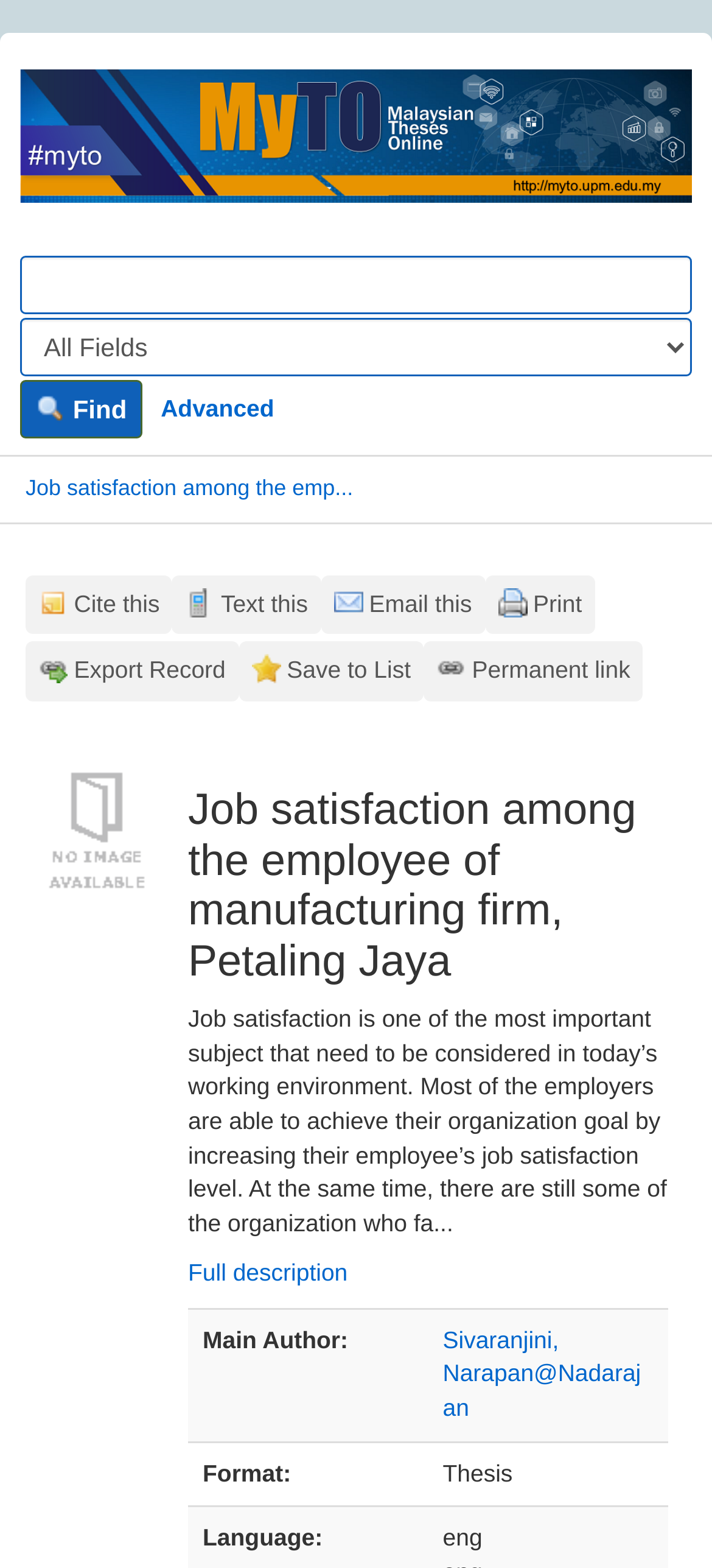What is the format of the document?
Please answer the question with a single word or phrase, referencing the image.

Thesis